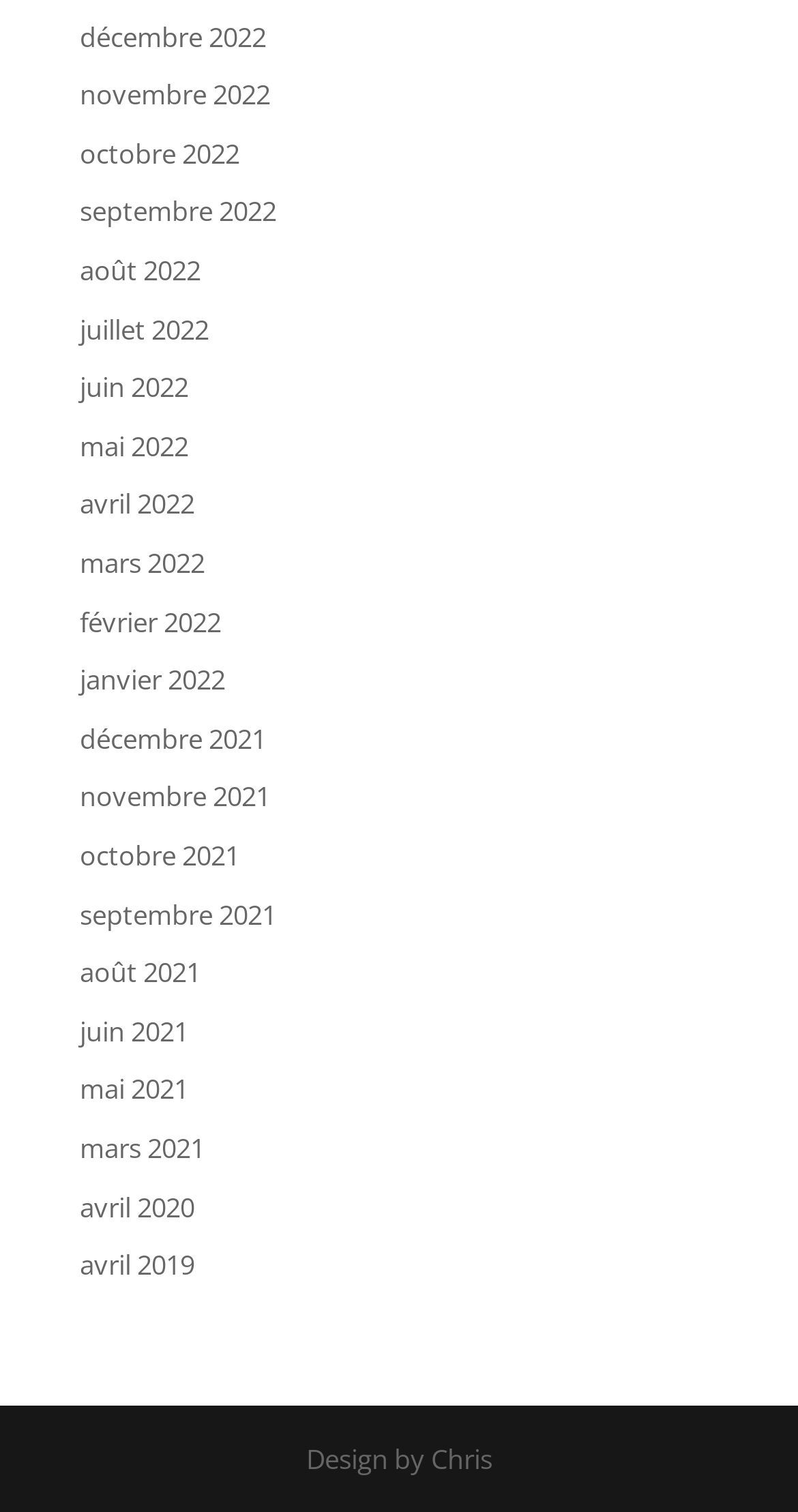How many links are on the page?
From the image, provide a succinct answer in one word or a short phrase.

24